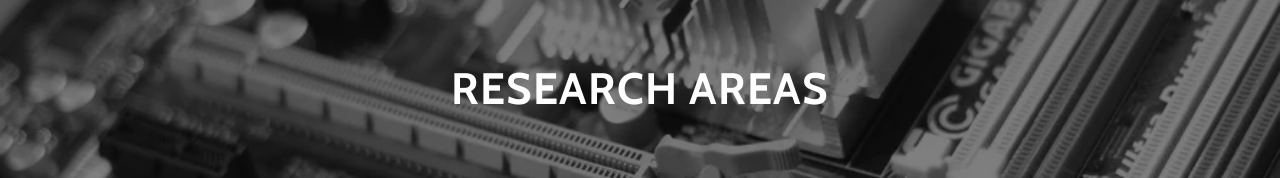What is the background of the image?
With the help of the image, please provide a detailed response to the question.

The caption describes the background as a blurred image of intricate electronic components, which suggests a focus on technology and innovation.